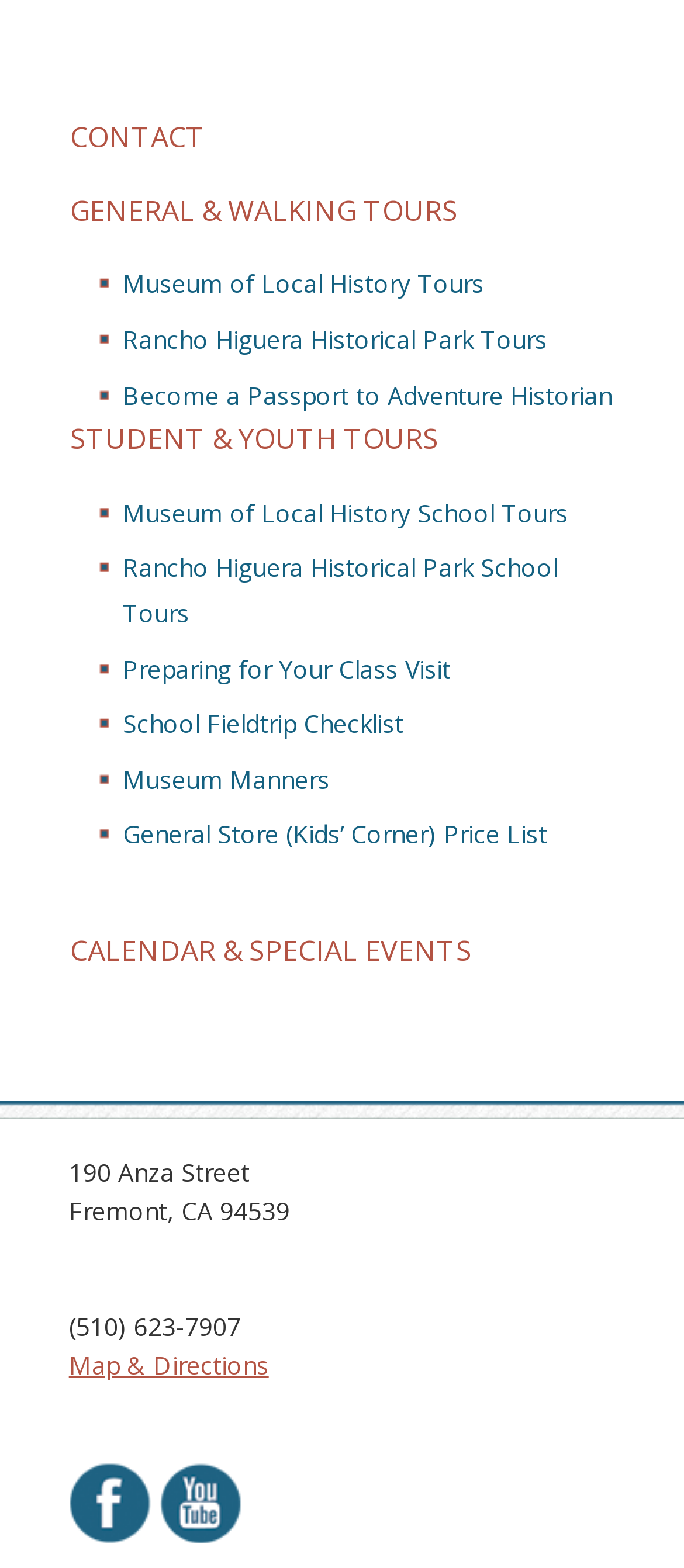Please determine the bounding box coordinates of the element's region to click in order to carry out the following instruction: "Get Map & Directions". The coordinates should be four float numbers between 0 and 1, i.e., [left, top, right, bottom].

[0.101, 0.86, 0.393, 0.881]